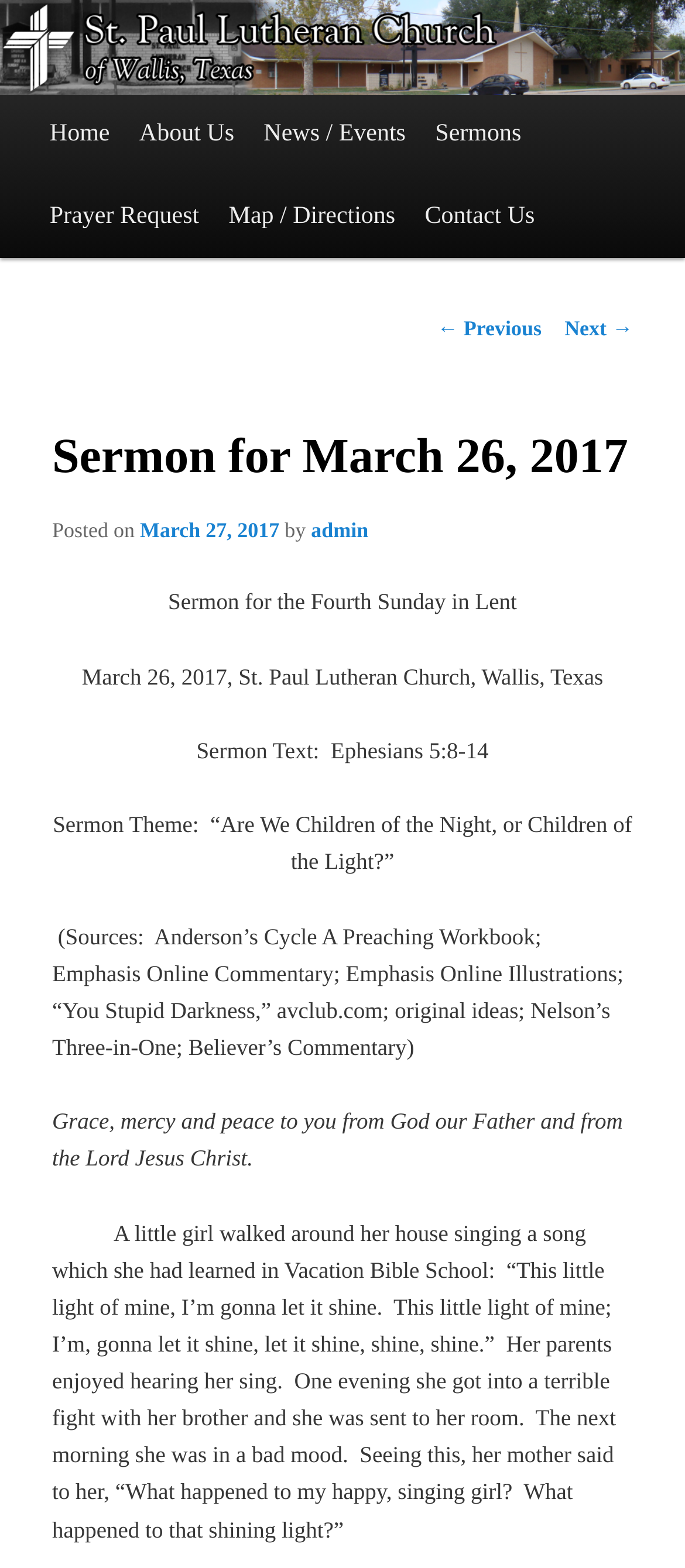Provide the bounding box coordinates in the format (top-left x, top-left y, bottom-right x, bottom-right y). All values are floating point numbers between 0 and 1. Determine the bounding box coordinate of the UI element described as: Contact Us

[0.599, 0.113, 0.802, 0.165]